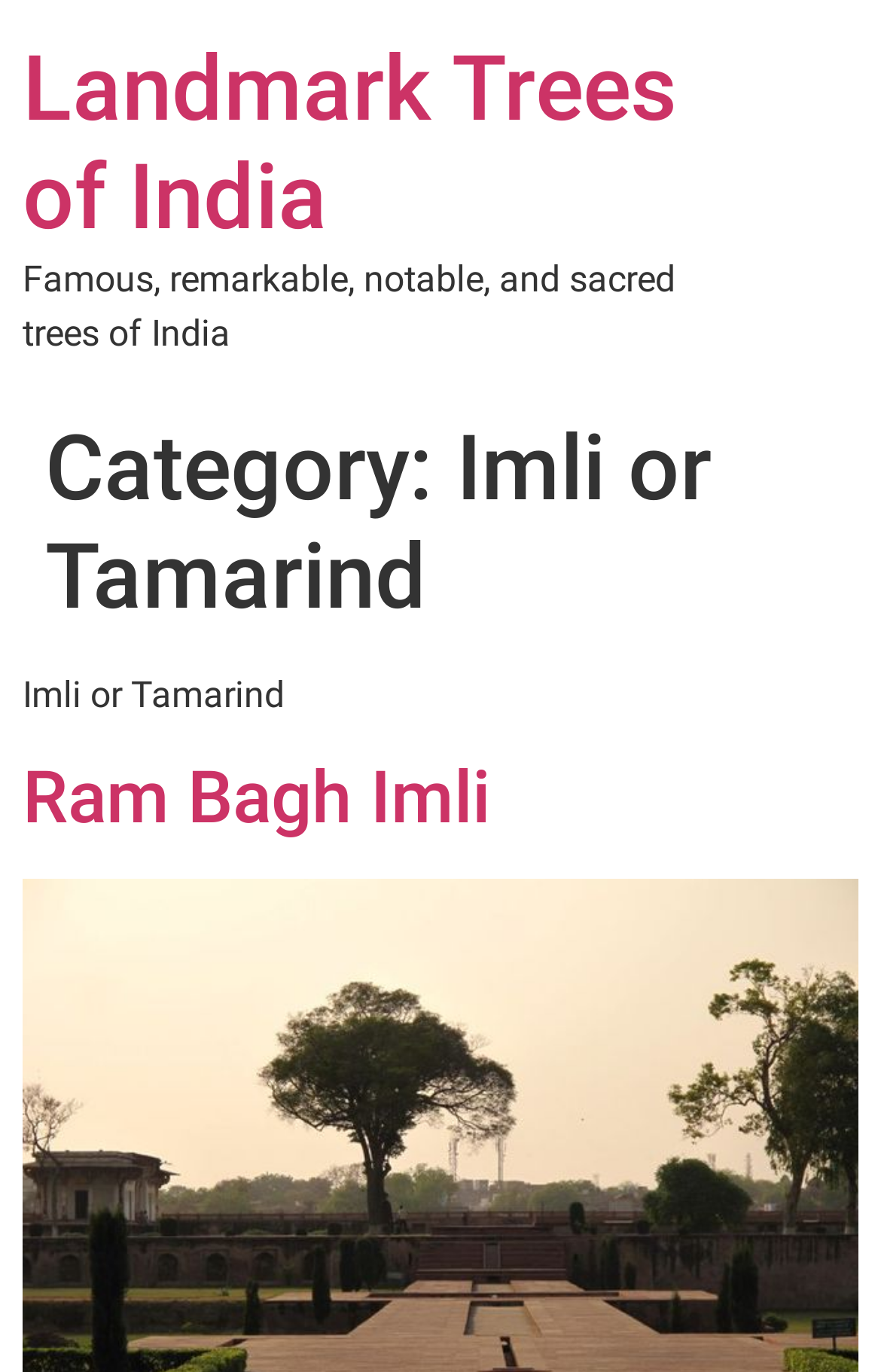What is the main heading of this webpage? Please extract and provide it.

Landmark Trees of India